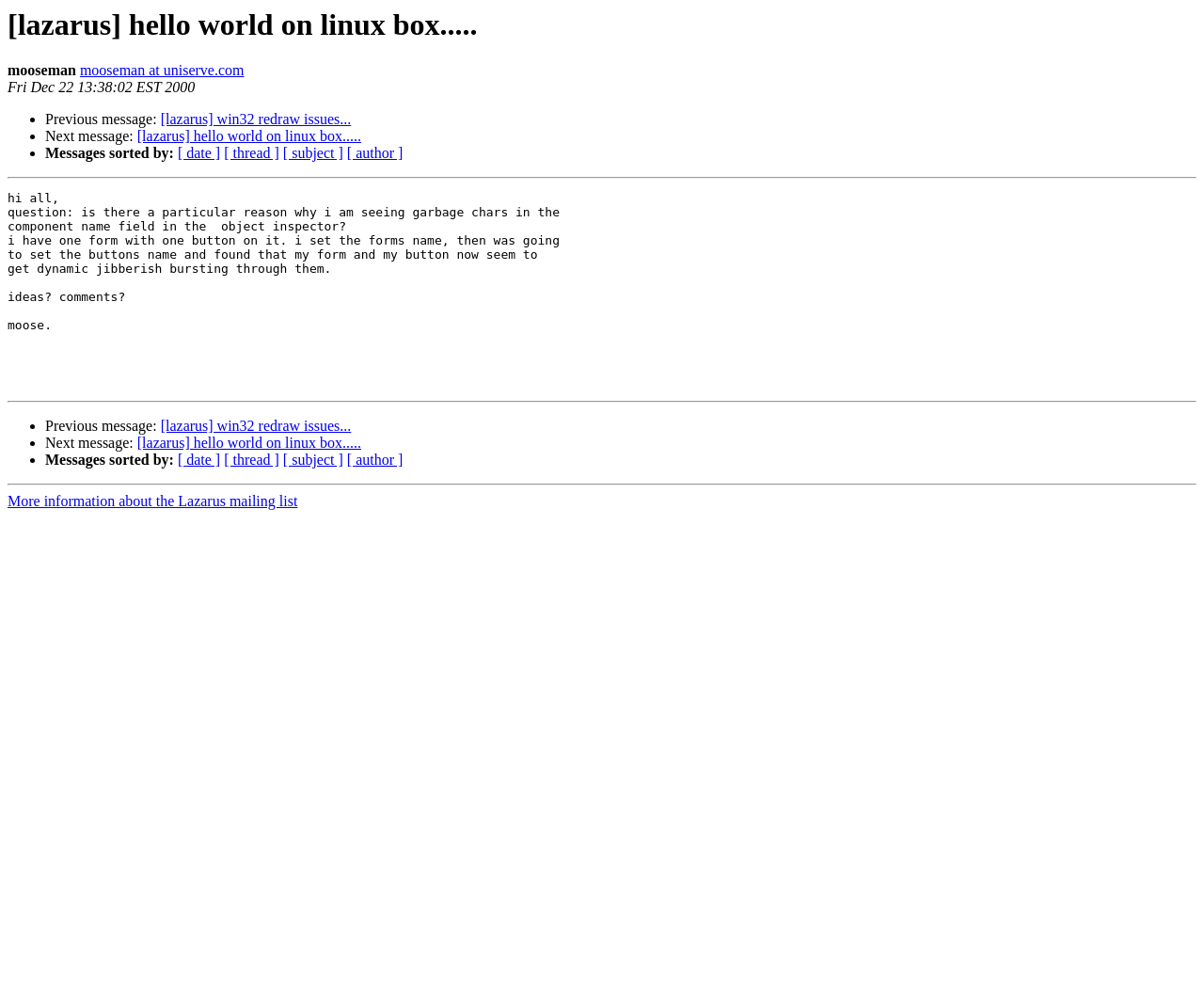What is the purpose of the Lazarus mailing list?
From the details in the image, answer the question comprehensively.

The purpose of the Lazarus mailing list is to provide 'More information' as indicated by the link text 'More information about the Lazarus mailing list' at the bottom of the page.